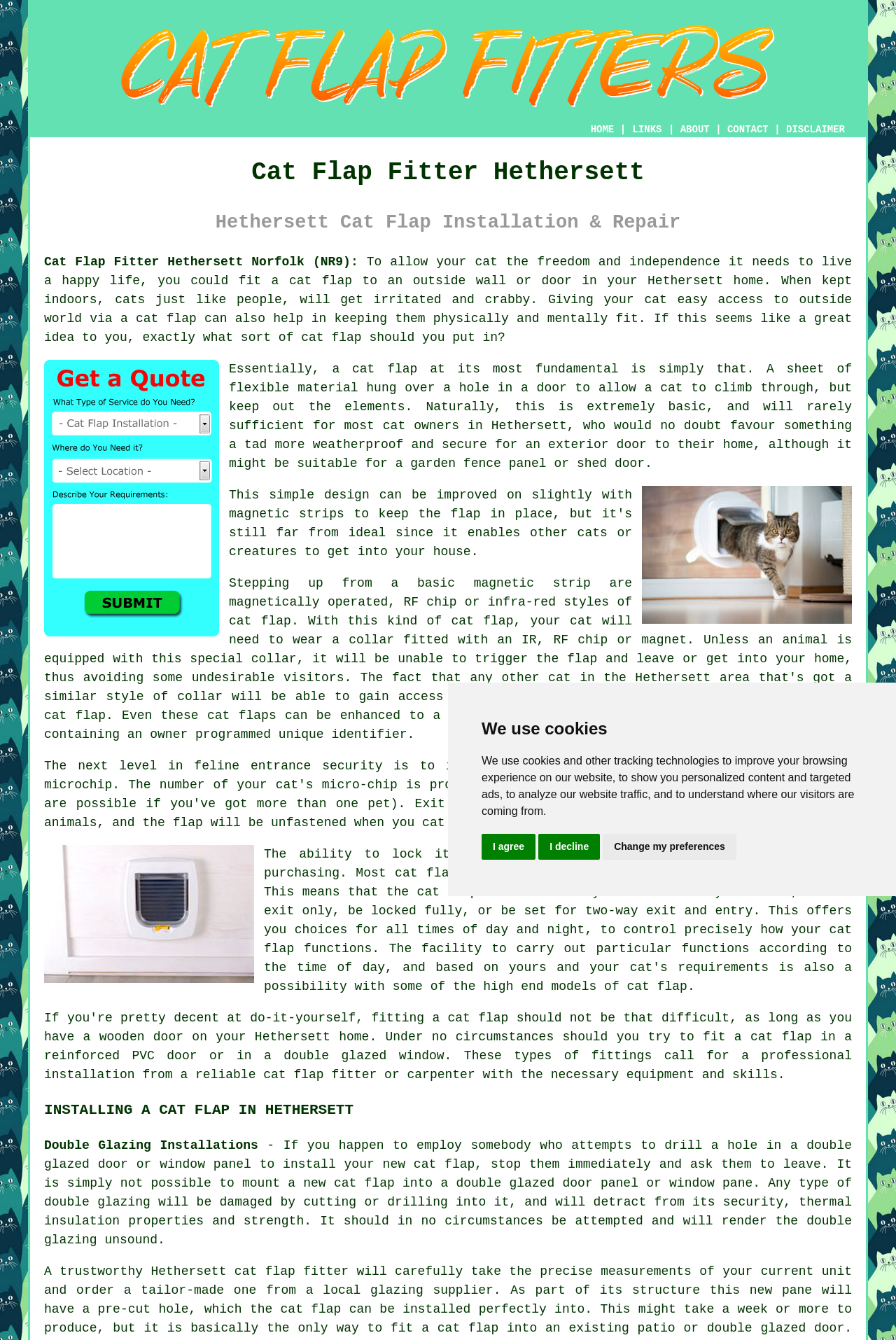Locate the bounding box coordinates of the UI element described by: "a cat flap". The bounding box coordinates should consist of four float numbers between 0 and 1, i.e., [left, top, right, bottom].

[0.134, 0.233, 0.219, 0.243]